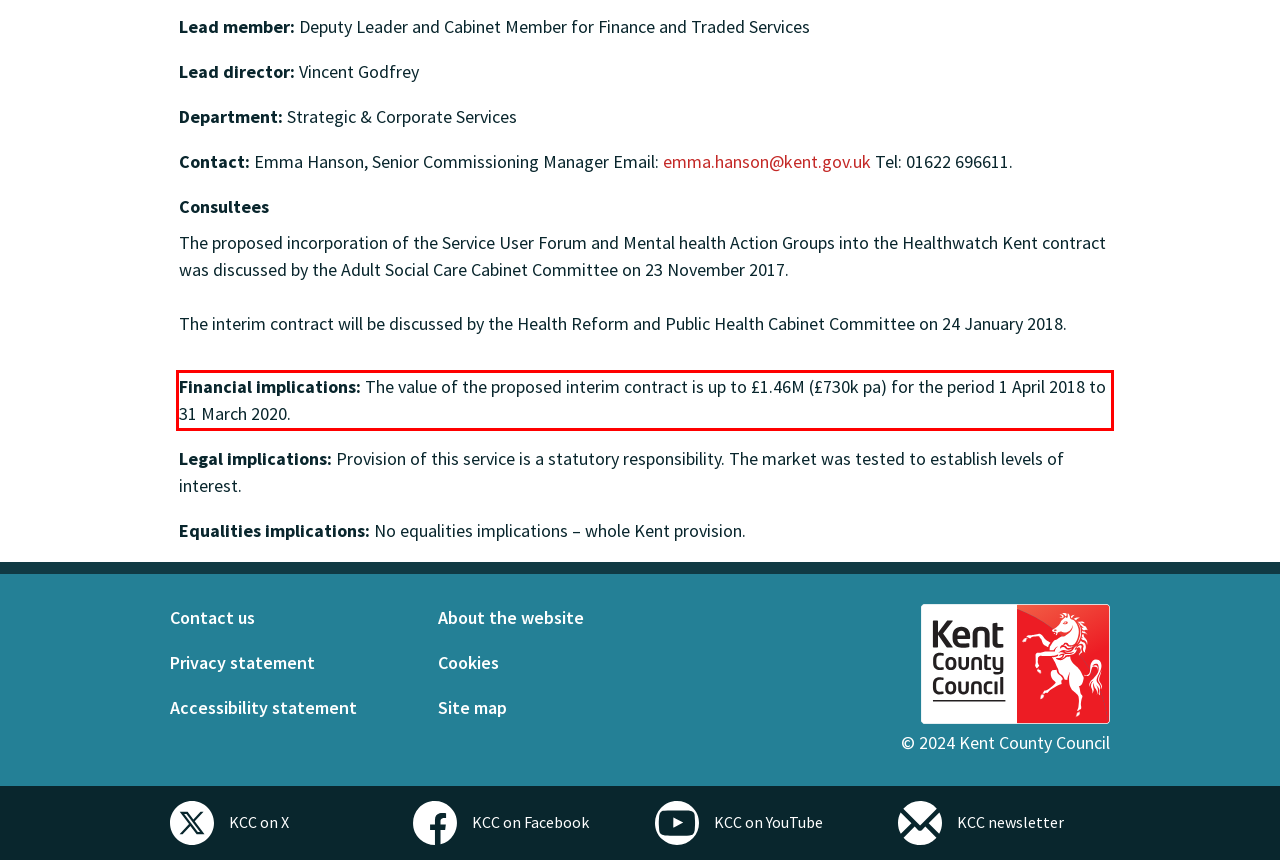Please extract the text content from the UI element enclosed by the red rectangle in the screenshot.

Financial implications: The value of the proposed interim contract is up to £1.46M (£730k pa) for the period 1 April 2018 to 31 March 2020.